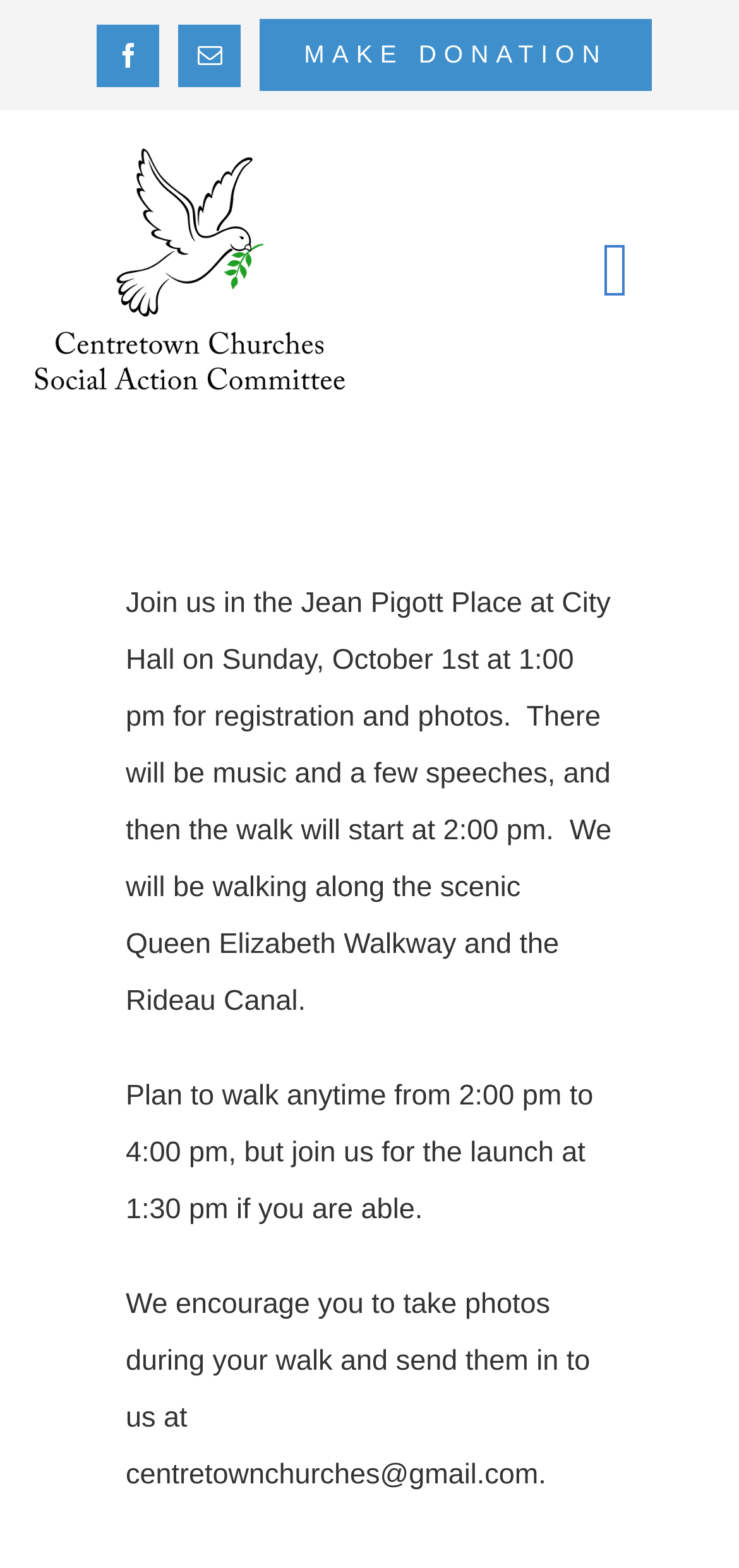What is the name of the logo image?
With the help of the image, please provide a detailed response to the question.

I found this answer by looking at the image element with the description 'CCSAC | Centretown Churches Social Action Committee Logo'.